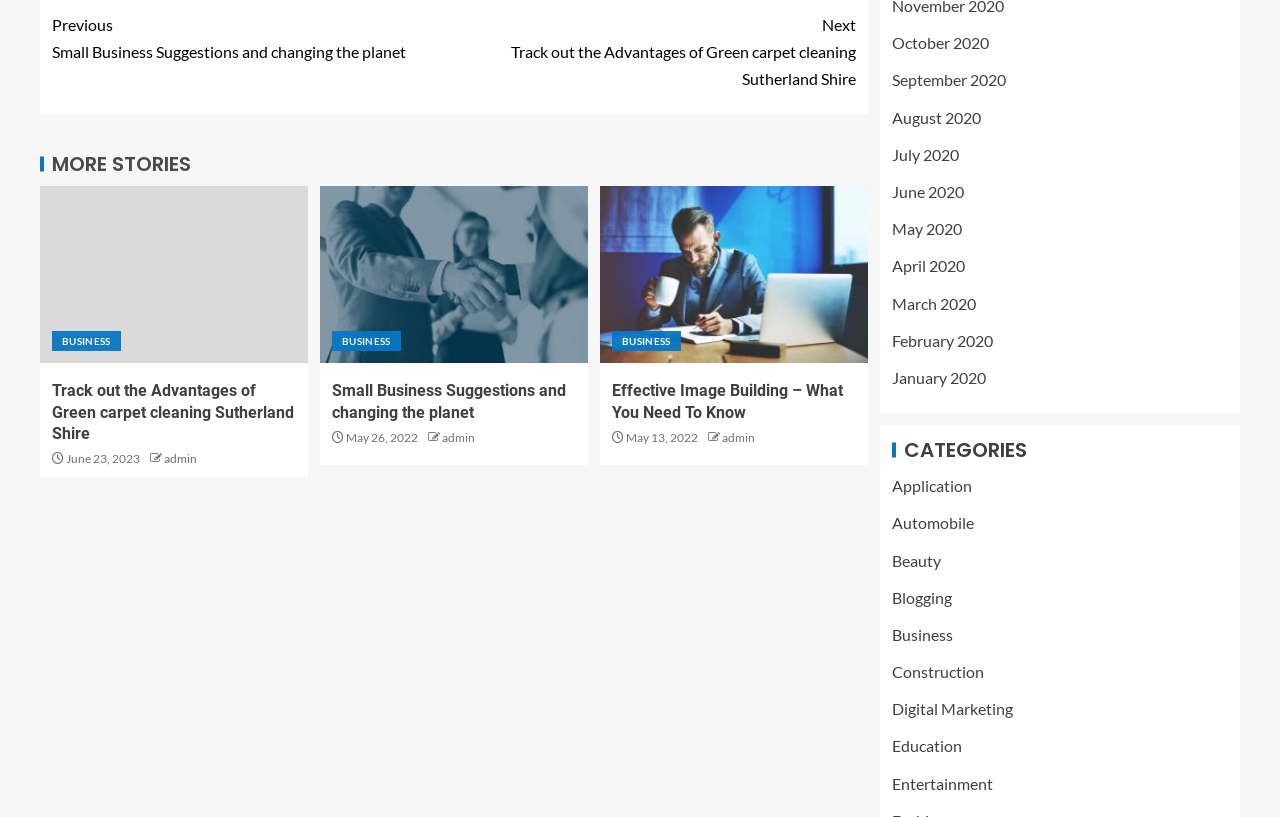Specify the bounding box coordinates of the element's area that should be clicked to execute the given instruction: "Read 'Track out the Advantages of Green carpet cleaning Sutherland Shire'". The coordinates should be four float numbers between 0 and 1, i.e., [left, top, right, bottom].

[0.041, 0.466, 0.231, 0.544]